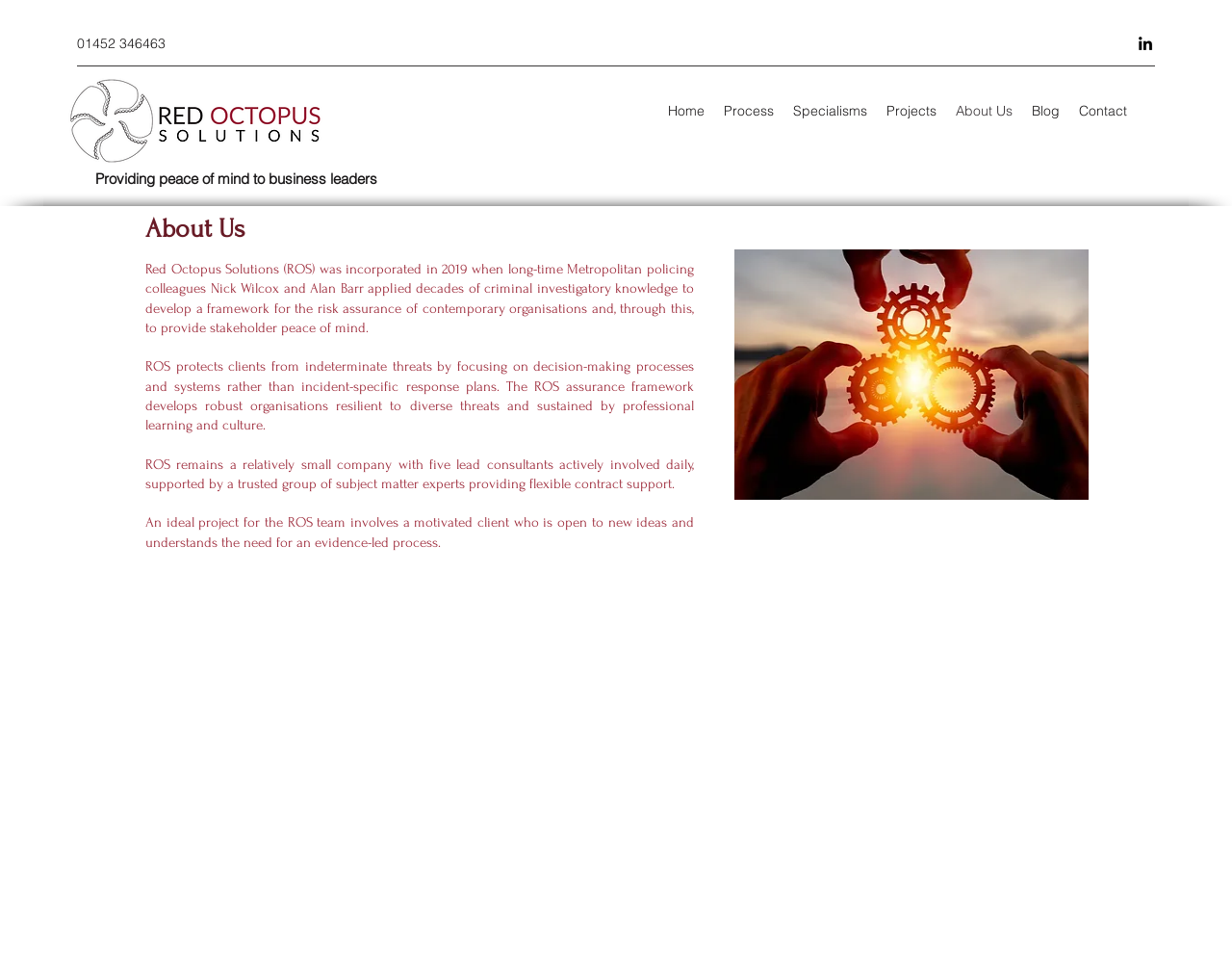Answer with a single word or phrase: 
What is the purpose of Red Octopus Solutions?

Provide peace of mind to business leaders